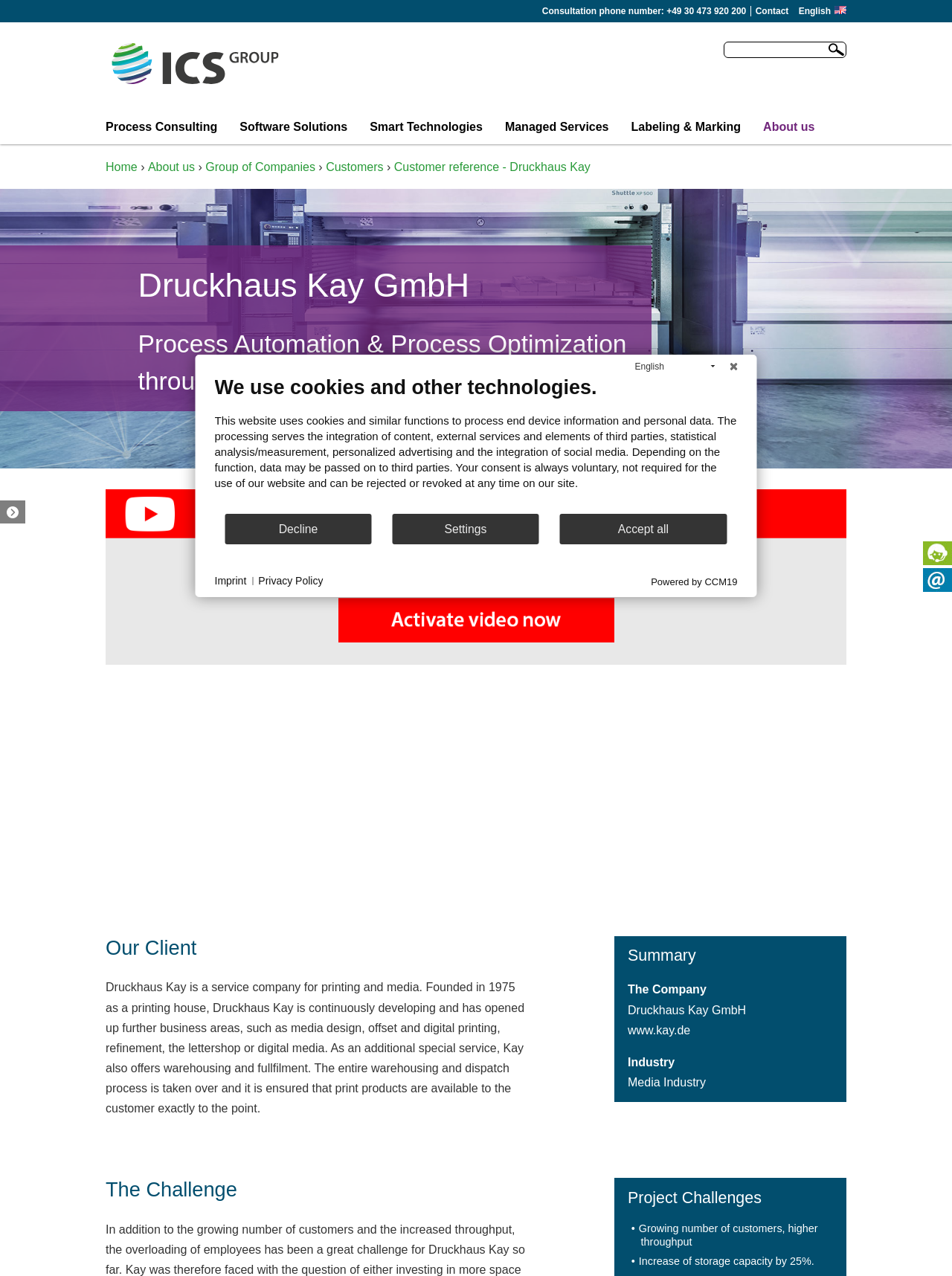Refer to the screenshot and give an in-depth answer to this question: What is the service that Druckhaus Kay GmbH offers in addition to printing and media?

I found the additional service by looking at the static text element that describes Druckhaus Kay GmbH's services, which mentions warehousing and fulfillment as an additional special service.